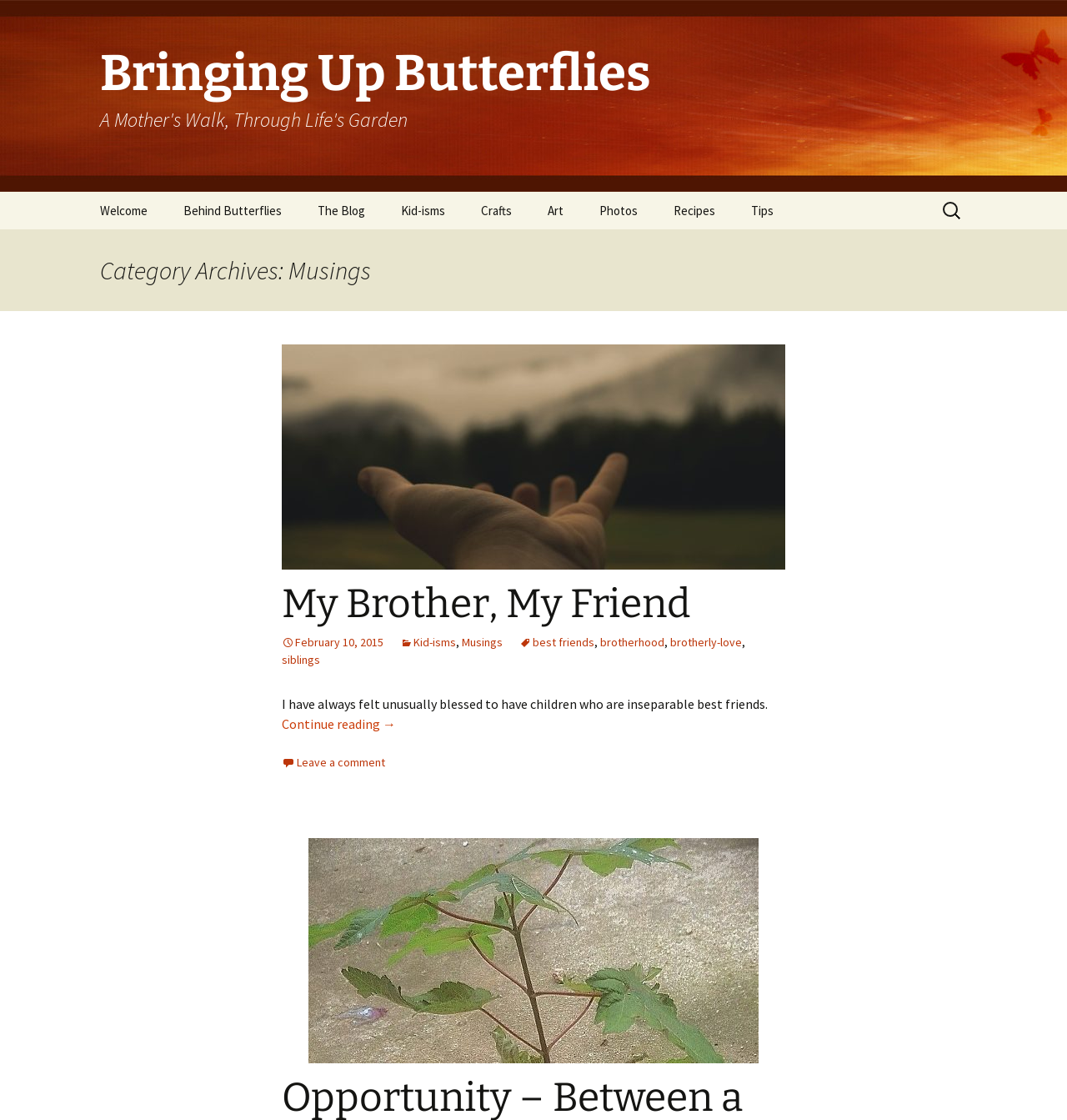Indicate the bounding box coordinates of the element that needs to be clicked to satisfy the following instruction: "View the 'Behind Butterflies' page". The coordinates should be four float numbers between 0 and 1, i.e., [left, top, right, bottom].

[0.156, 0.171, 0.28, 0.205]